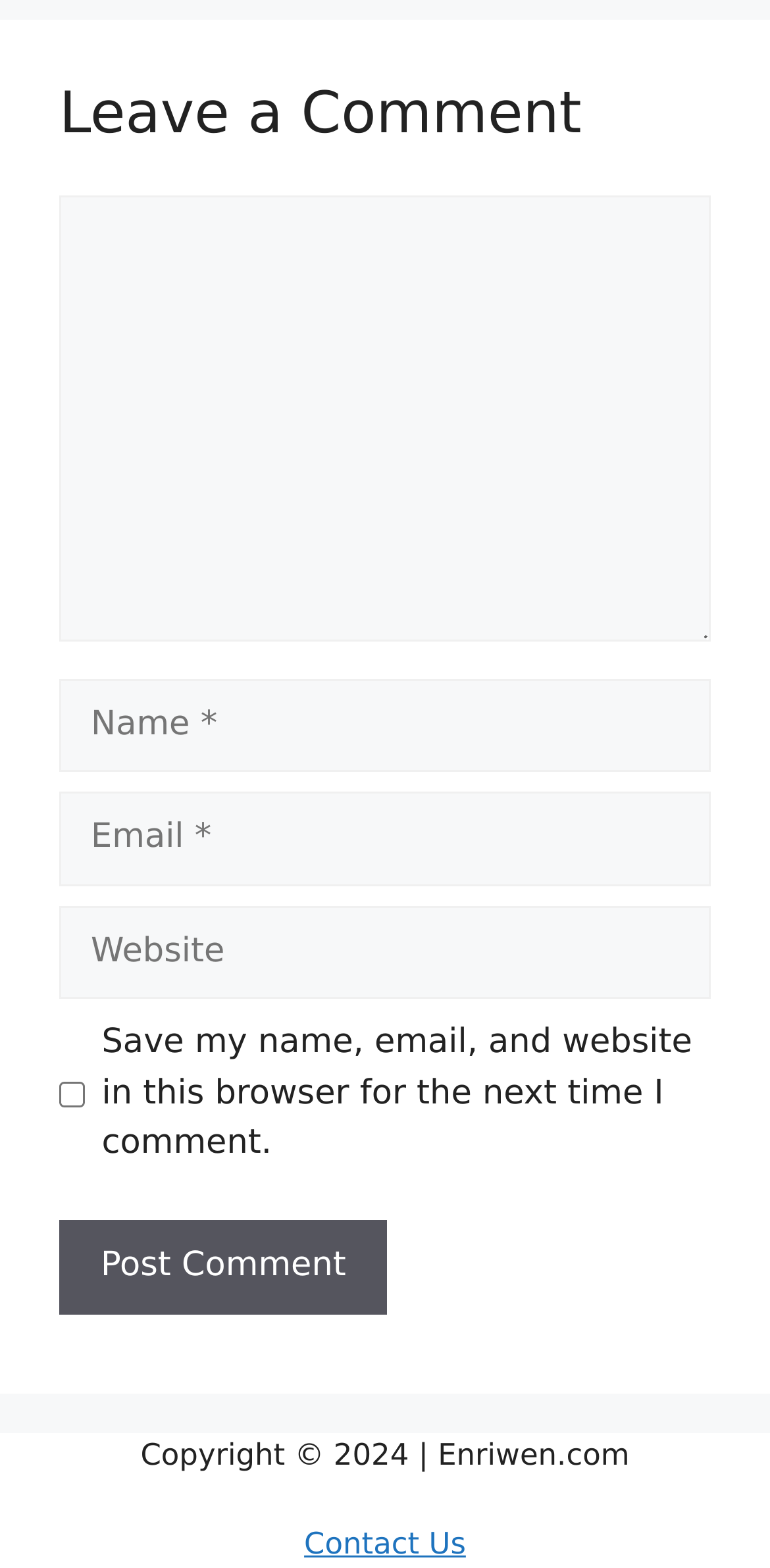What information is required to post a comment?
Kindly offer a detailed explanation using the data available in the image.

The text boxes for 'Name' and 'Email' are marked as 'required: True', indicating that users must fill in these fields in order to post a comment.